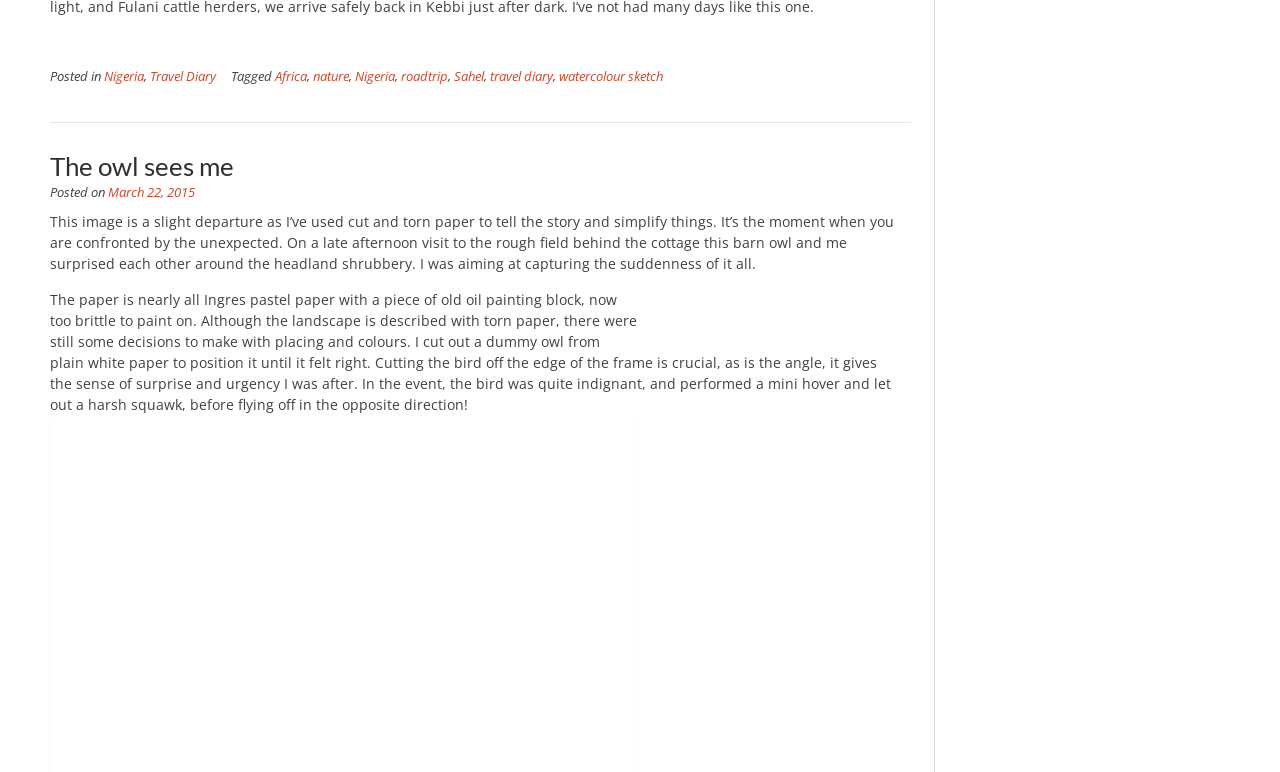Provide the bounding box coordinates, formatted as (top-left x, top-left y, bottom-right x, bottom-right y), with all values being floating point numbers between 0 and 1. Identify the bounding box of the UI element that matches the description: Nigeria

[0.277, 0.088, 0.309, 0.11]